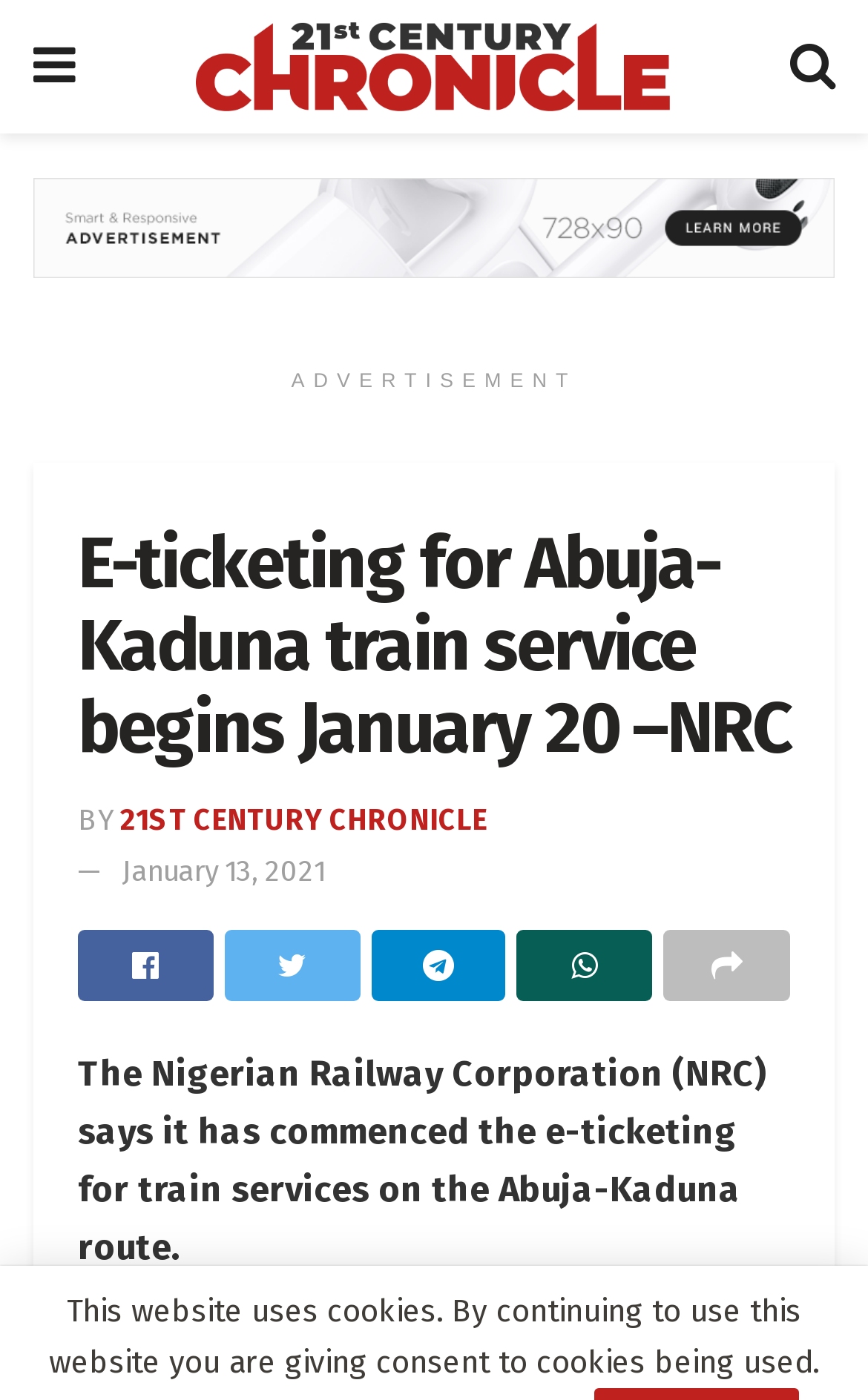Please identify the bounding box coordinates of where to click in order to follow the instruction: "Click the 21st Century Chronicle link".

[0.226, 0.016, 0.771, 0.079]